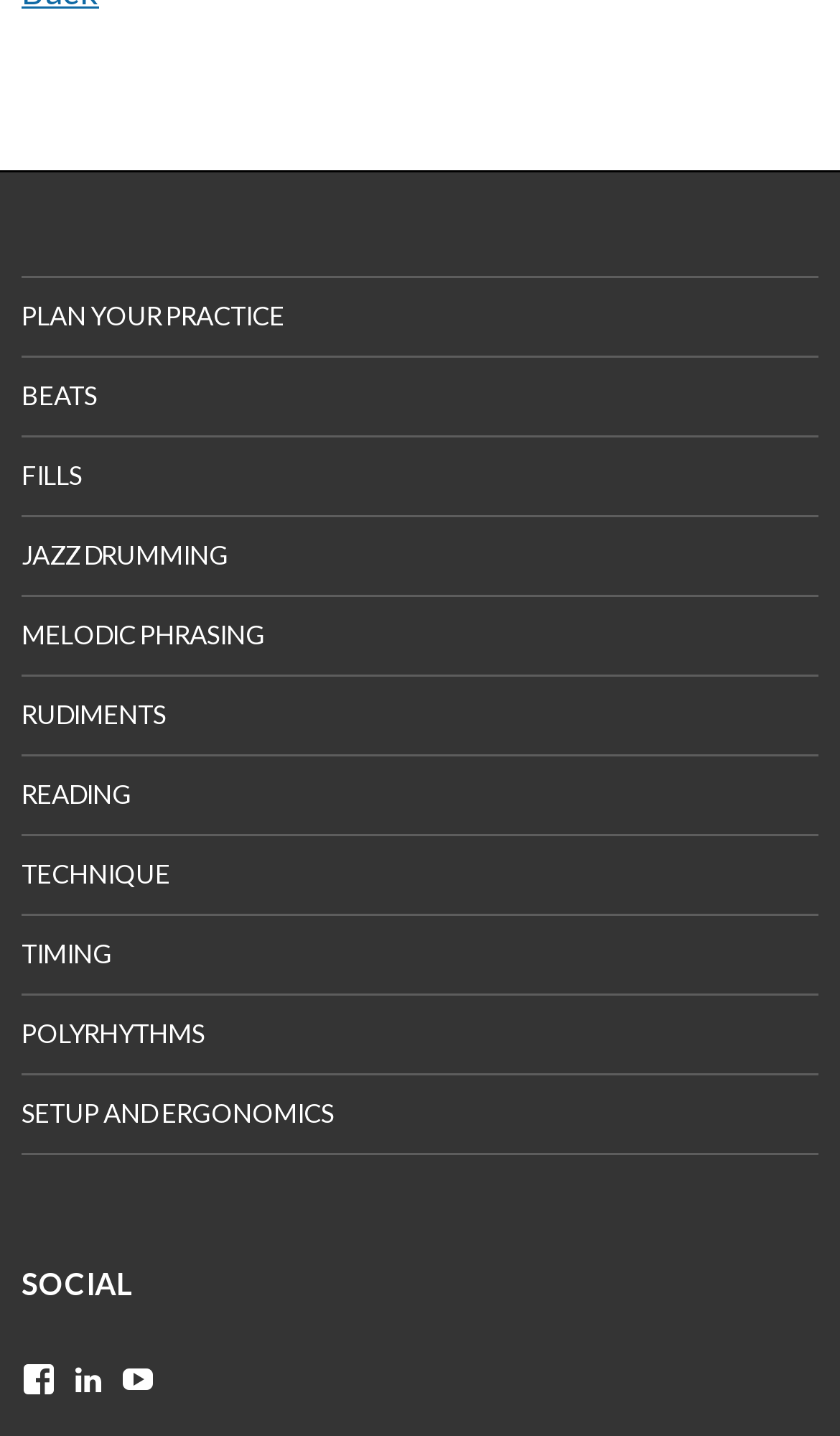Please find the bounding box coordinates of the element that must be clicked to perform the given instruction: "Plan your practice". The coordinates should be four float numbers from 0 to 1, i.e., [left, top, right, bottom].

[0.026, 0.194, 0.974, 0.248]